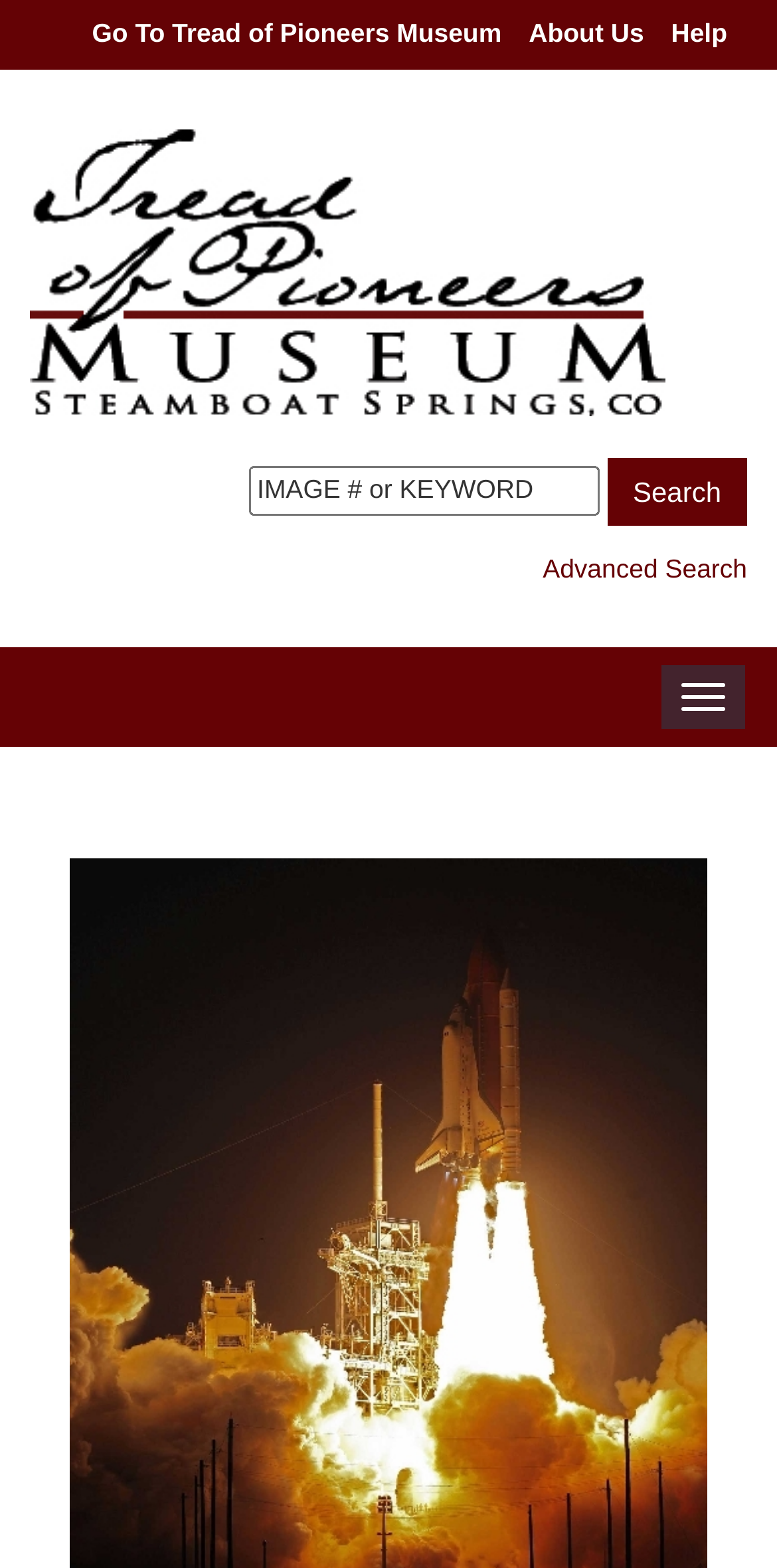Is there an advanced search option? Observe the screenshot and provide a one-word or short phrase answer.

Yes